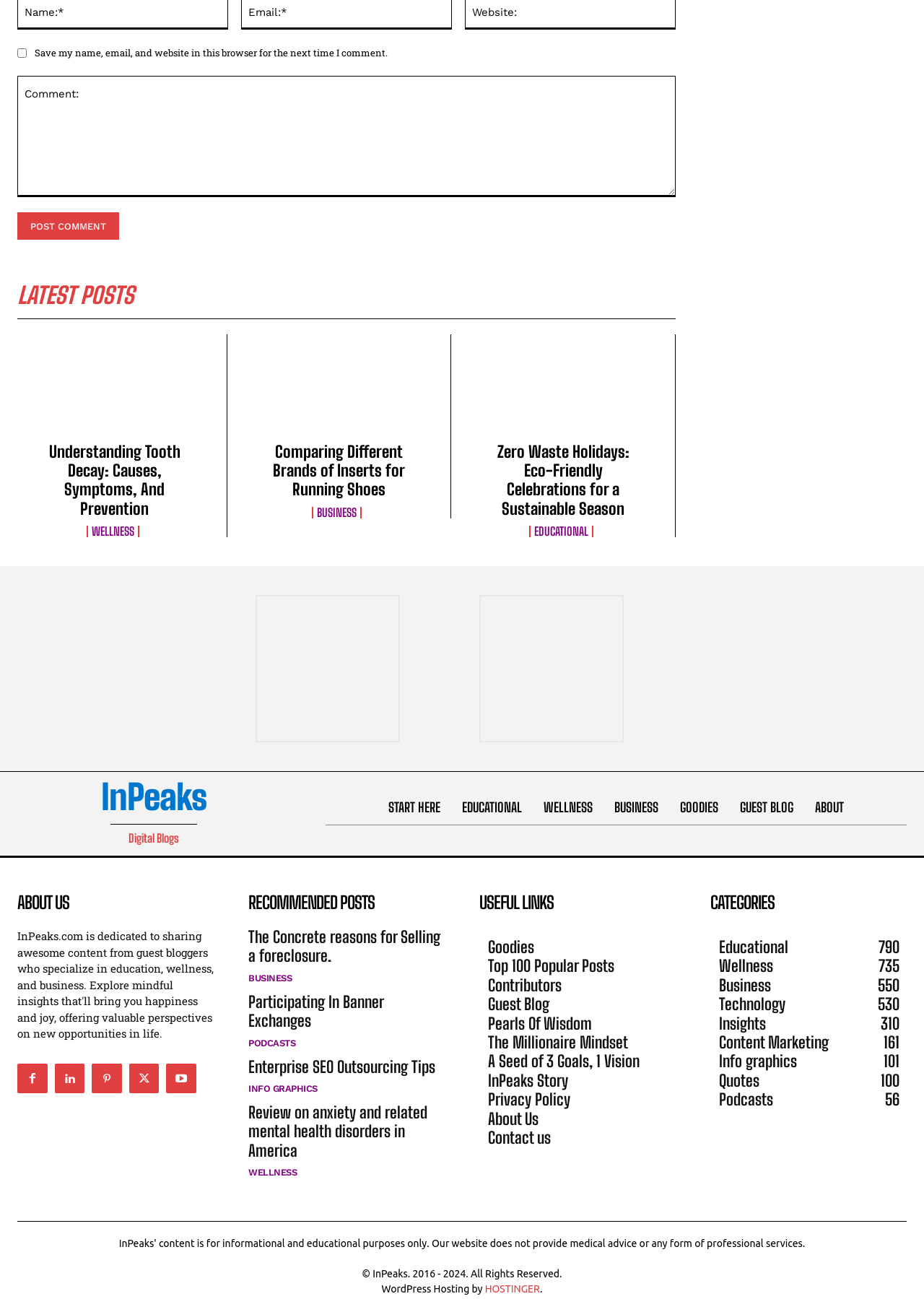What is the topic of the post 'Understanding Tooth Decay: Causes, Symptoms, And Prevention'?
Give a one-word or short-phrase answer derived from the screenshot.

Wellness